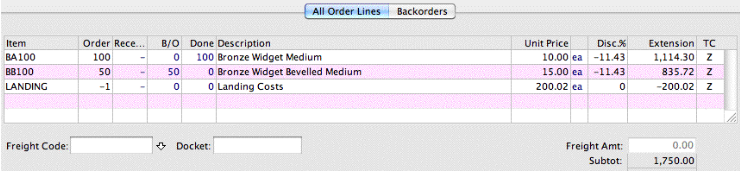Elaborate on the various elements present in the image.

The image displays an order summary from a purchasing system, illustrating the details of various items in a purchase order. The table features three main items listed with their respective quantities, unit prices, and discounts. 

1. **BA100**: The order shows that 100 units of "Bronze Widget Medium" have been ordered at a unit price of $10.00 each, reflecting a discount of -11.43%, leading to a total extension of $1,114.30.
  
2. **BB100**: In addition, 50 units of "Bronze Widget Bevelled Medium" are ordered at $15.00 each, also with a similar discount, culminating in an extension of $835.72.

3. **LANDING**: A unique entry for "Landing Costs" indicates a negative quantity of -1, priced at $200.02 with no discount applied. This results in a deduction of $200.02 from the total, showcasing a typical accounting entry to adjust for landing costs associated with freight and duties.

At the bottom of the table, the total freight cost is shown as $0.00, while the subtotal of the order amounts to $1,750.00. This structured presentation effectively illustrates the components of the order, including item descriptions, discounts, and total values, offering a clear overview necessary for processing and managing inventory costs.